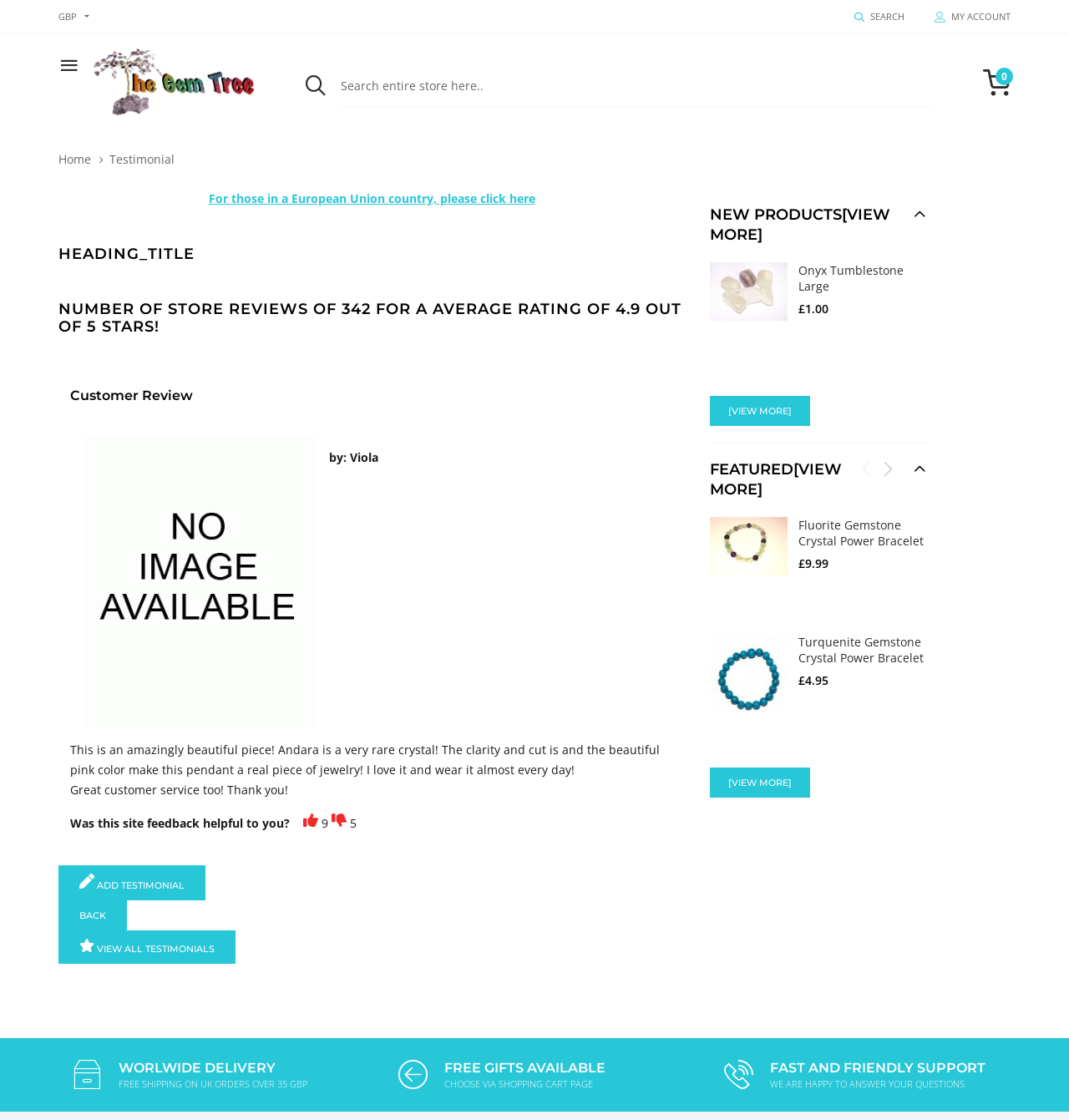Please identify the bounding box coordinates of the region to click in order to complete the task: "Call the phone number". The coordinates must be four float numbers between 0 and 1, specified as [left, top, right, bottom].

None